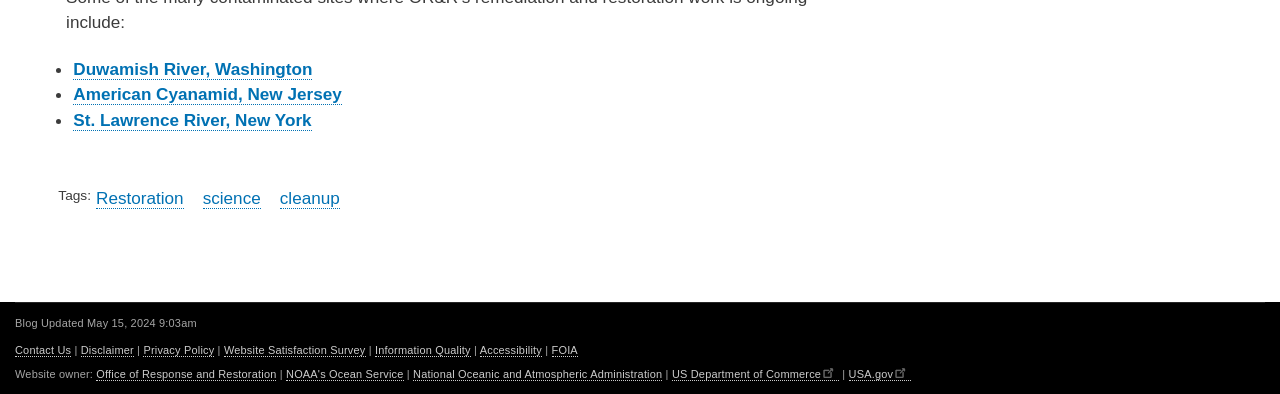Analyze the image and answer the question with as much detail as possible: 
What is the purpose of the 'Tags' section?

The 'Tags' section appears to be a way to categorize and organize the content on the webpage, with links to related topics such as 'Restoration', 'Science', and 'Cleanup'.